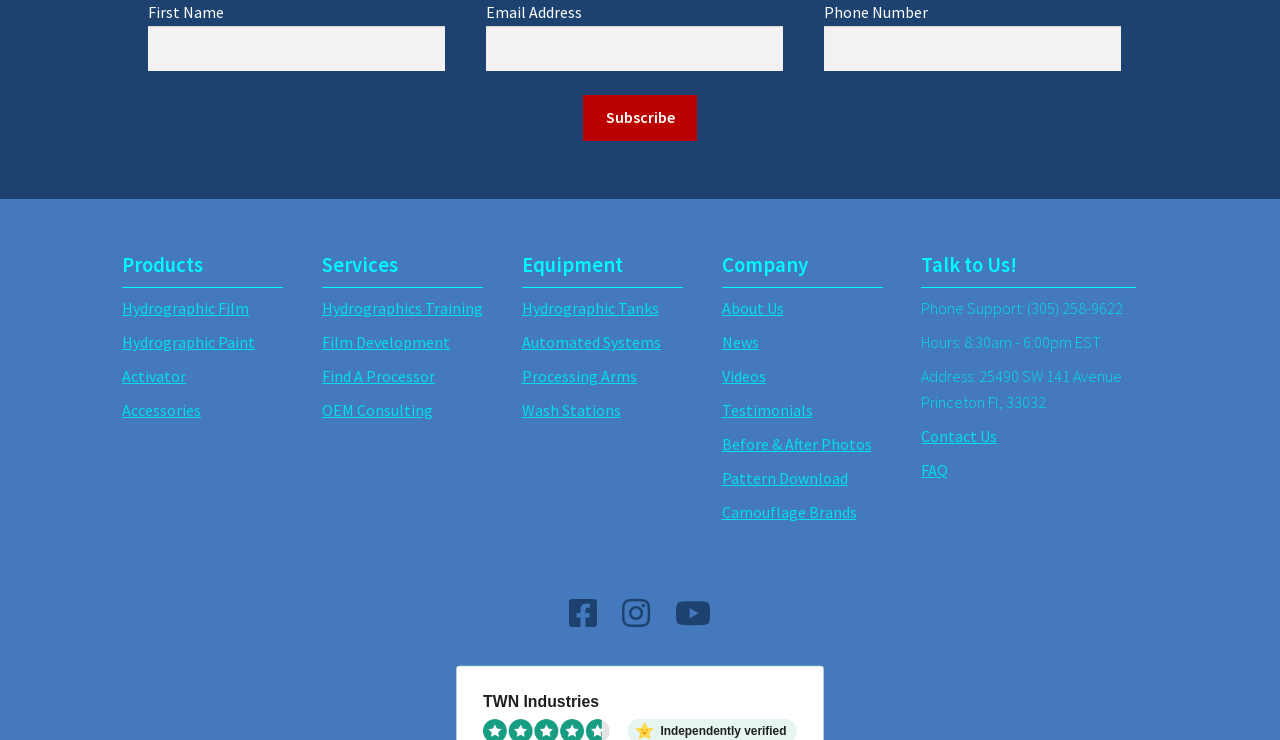What is the address of the company?
Examine the webpage screenshot and provide an in-depth answer to the question.

The address of the company is listed under the 'Talk to Us!' section, which provides contact information for the company, and it includes the street address, city, and zip code.